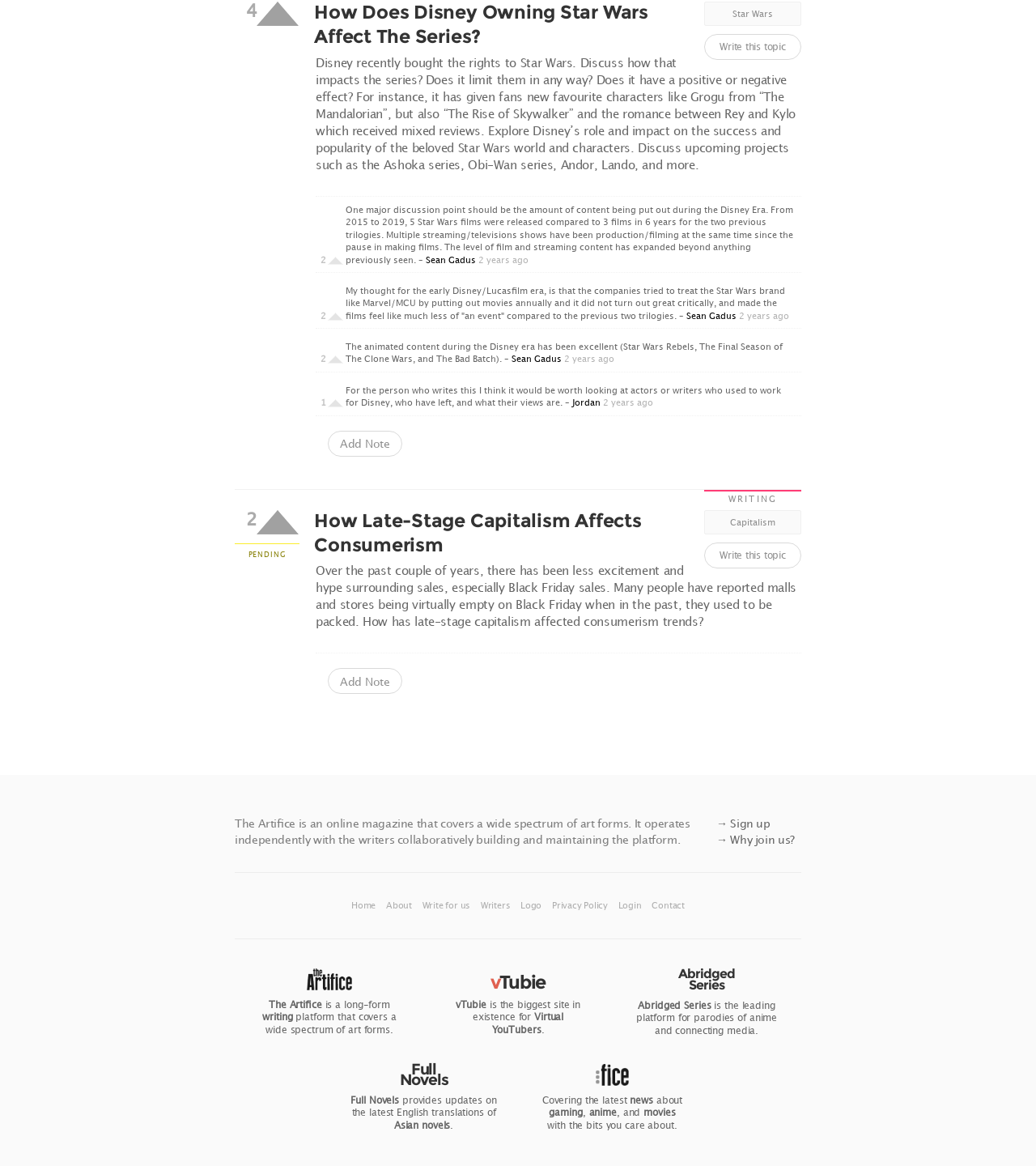Respond to the question below with a single word or phrase: What is the purpose of the 'Add Note' button?

To add a note